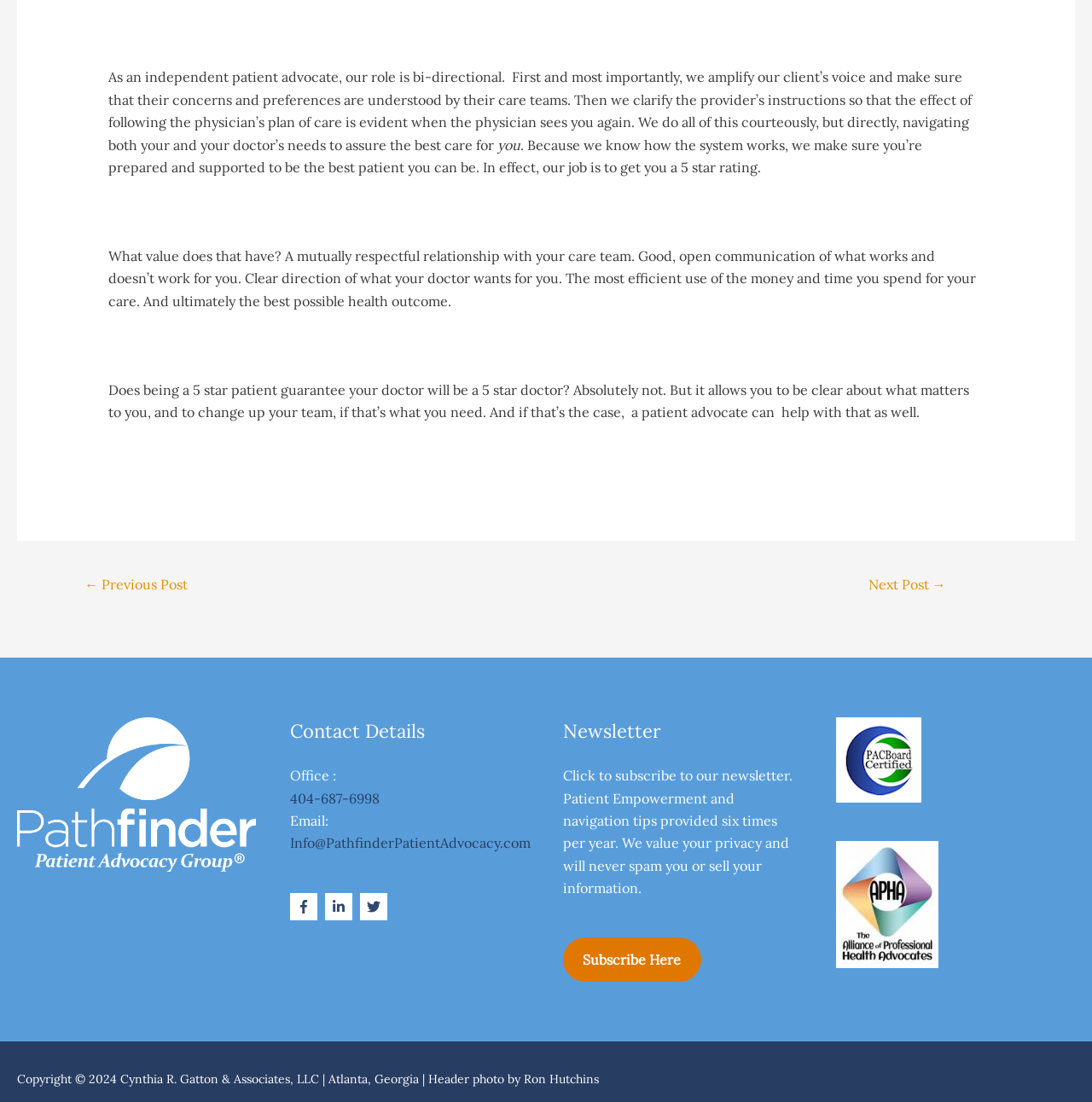Answer the question below using just one word or a short phrase: 
What social media platforms are available?

Facebook, LinkedIn, Twitter